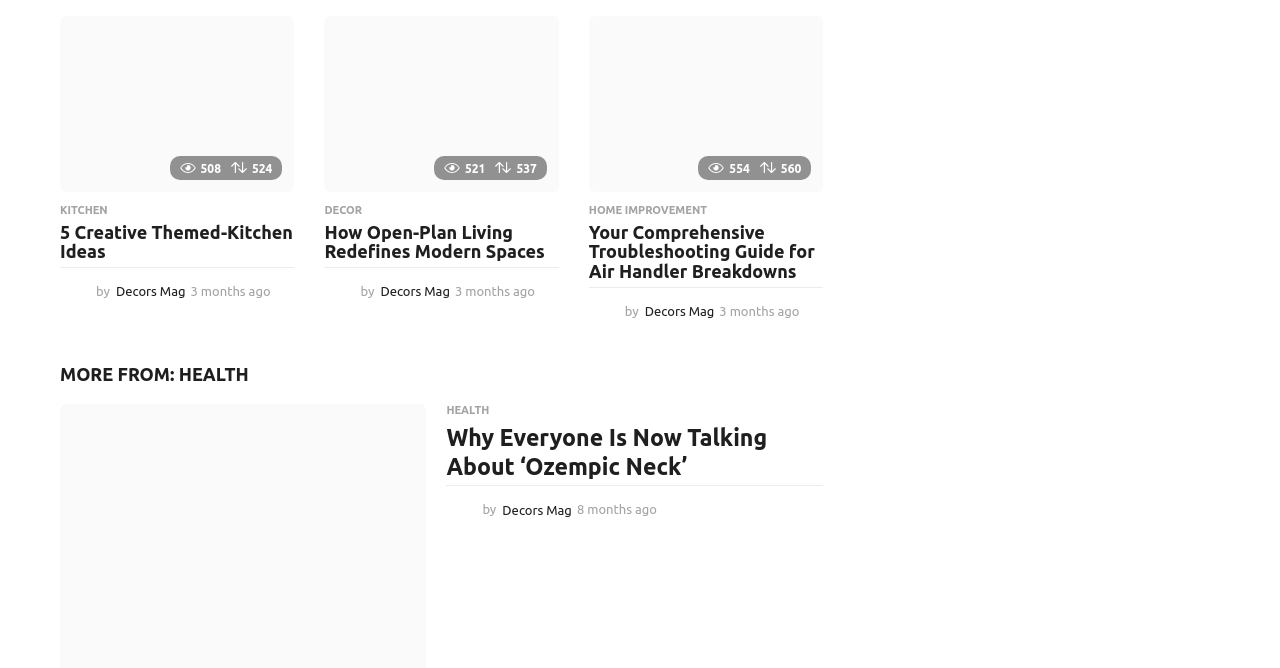Kindly determine the bounding box coordinates for the clickable area to achieve the given instruction: "Click the 'Get A Free Quote' button".

None